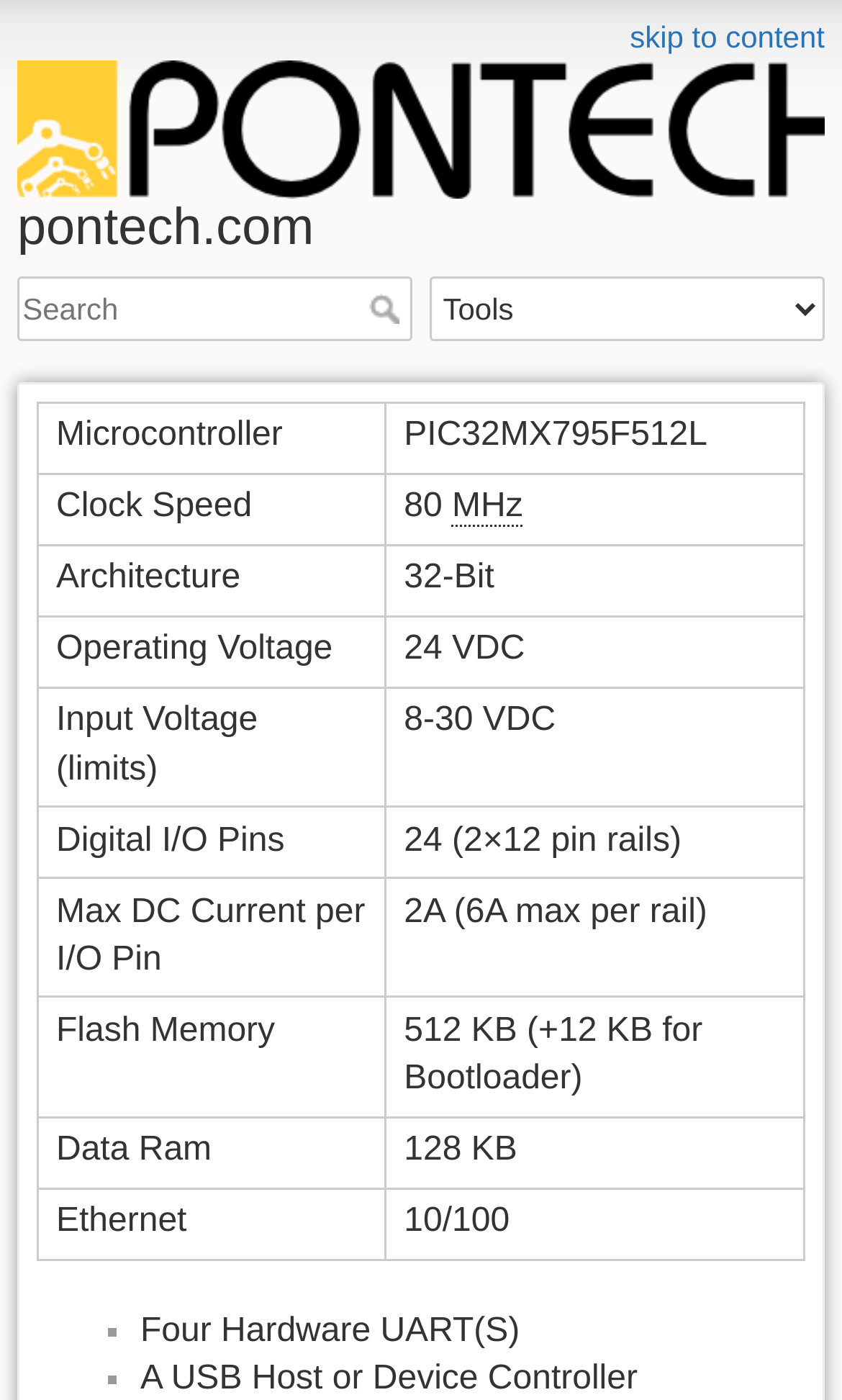What is the clock speed of the microcontroller?
Look at the image and provide a detailed response to the question.

The clock speed of the microcontroller can be found in the table, in the row where the first column is 'Clock Speed' and the second column is '80 MHz'.